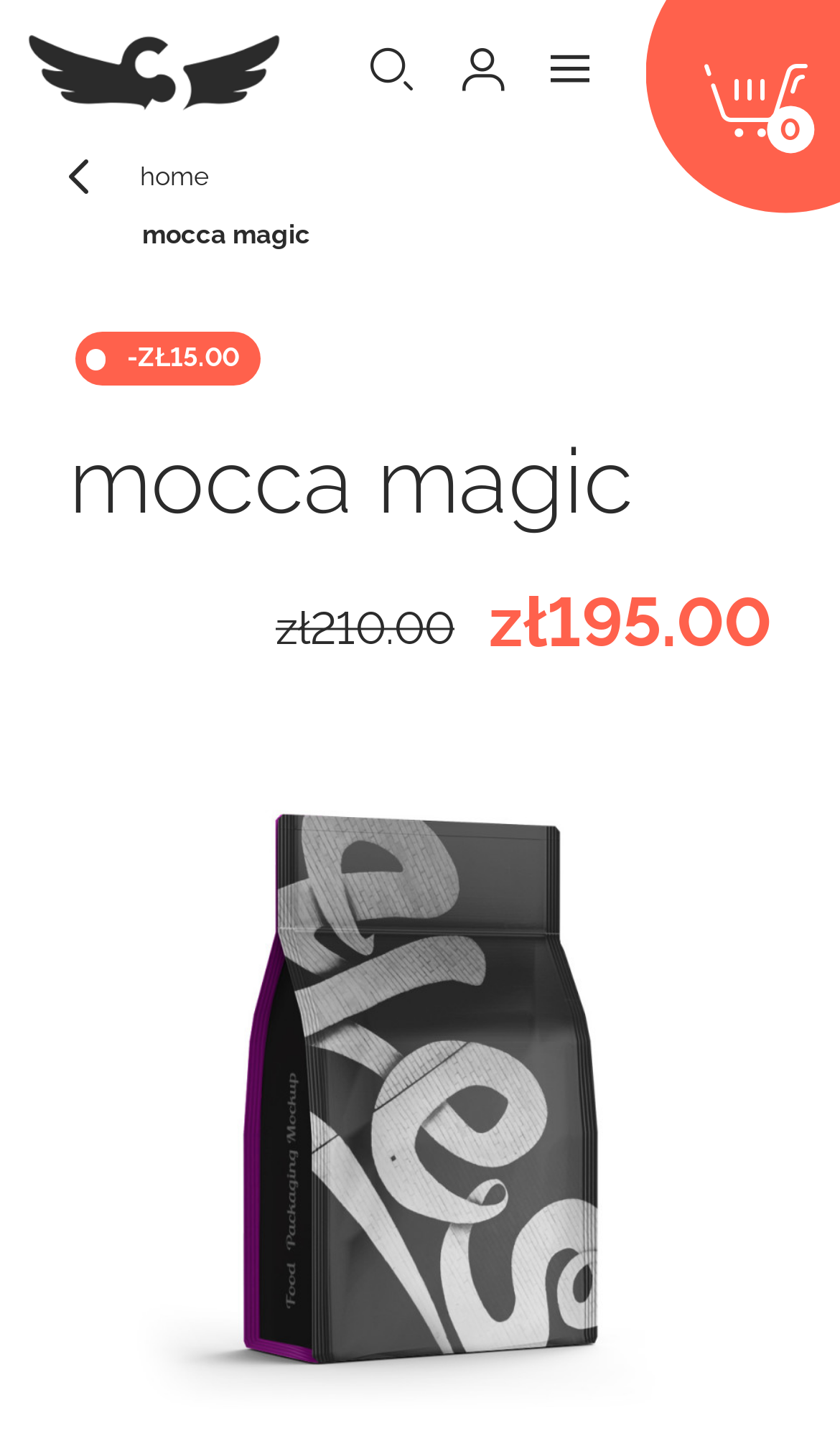Predict the bounding box coordinates of the UI element that matches this description: "Show". The coordinates should be in the format [left, top, right, bottom] with each value between 0 and 1.

[0.63, 0.016, 0.727, 0.085]